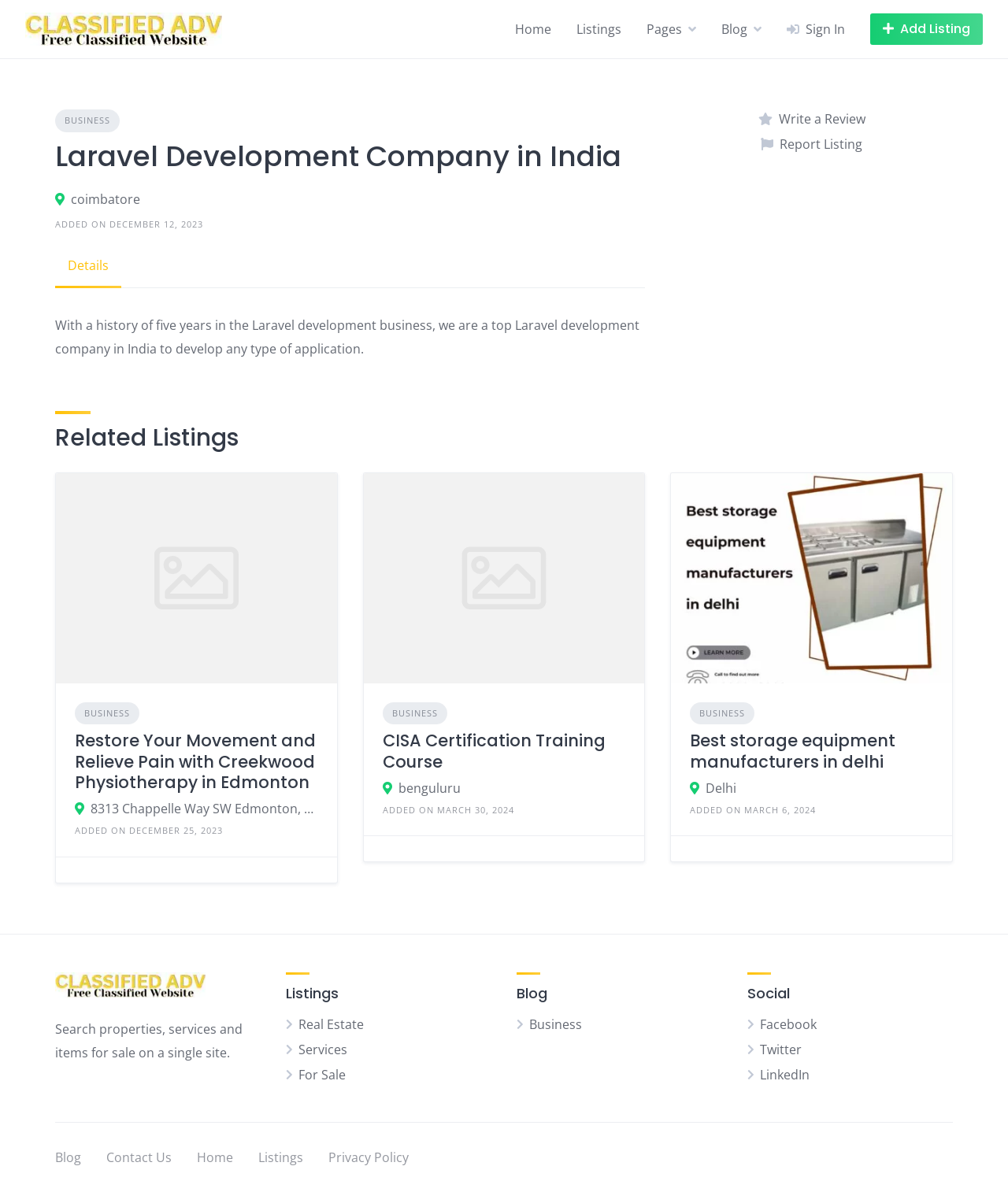Please look at the image and answer the question with a detailed explanation: What type of company is featured on this webpage?

Based on the heading 'Laravel Development Company in India' and the description 'With a history of five years in the Laravel development business, we are a top Laravel development company in India to develop any type of application.', it can be inferred that the company featured on this webpage is a Laravel development company.